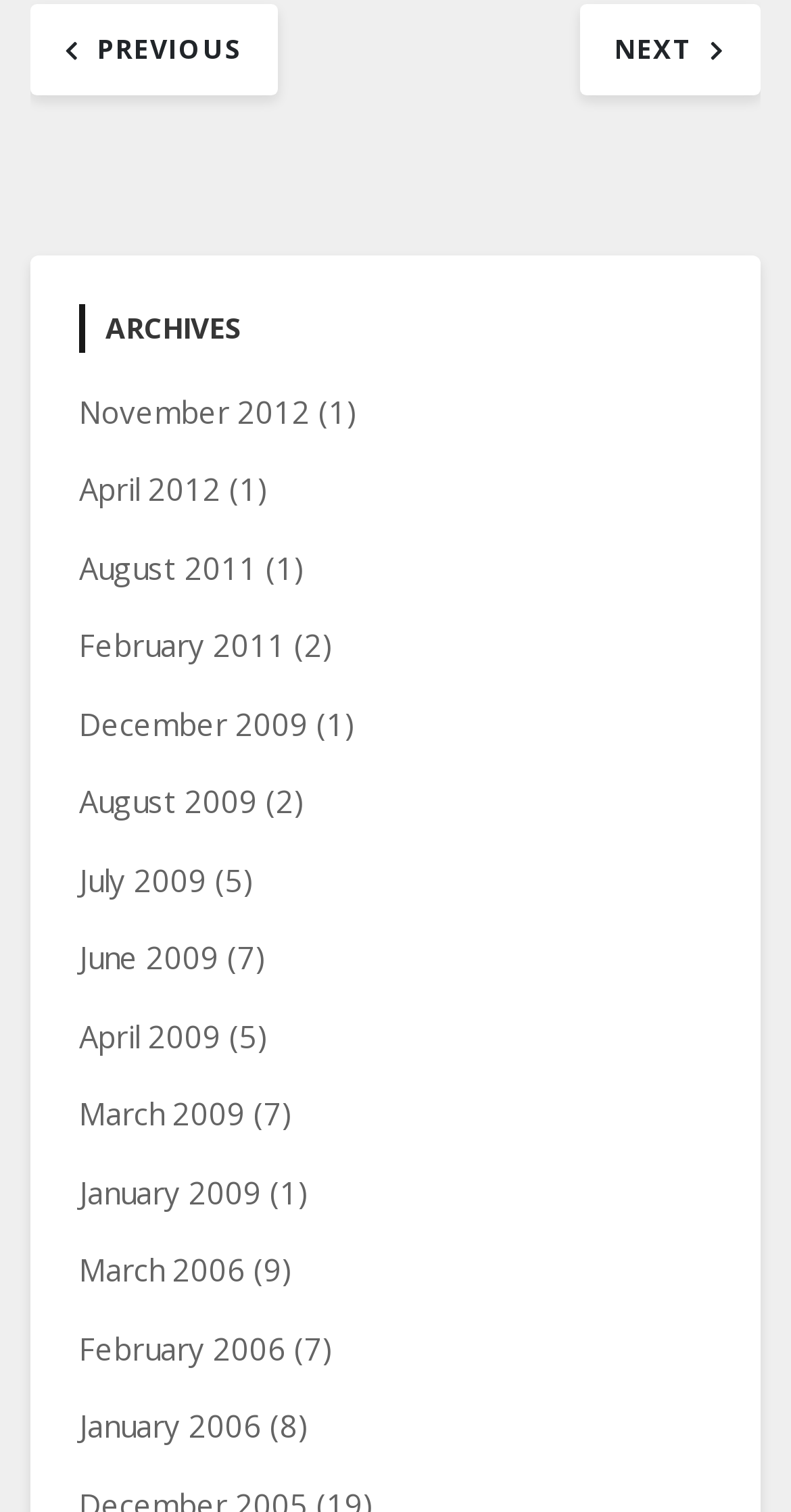Give a succinct answer to this question in a single word or phrase: 
What is the purpose of the 'PREVIOUS' and 'NEXT' links?

Navigation